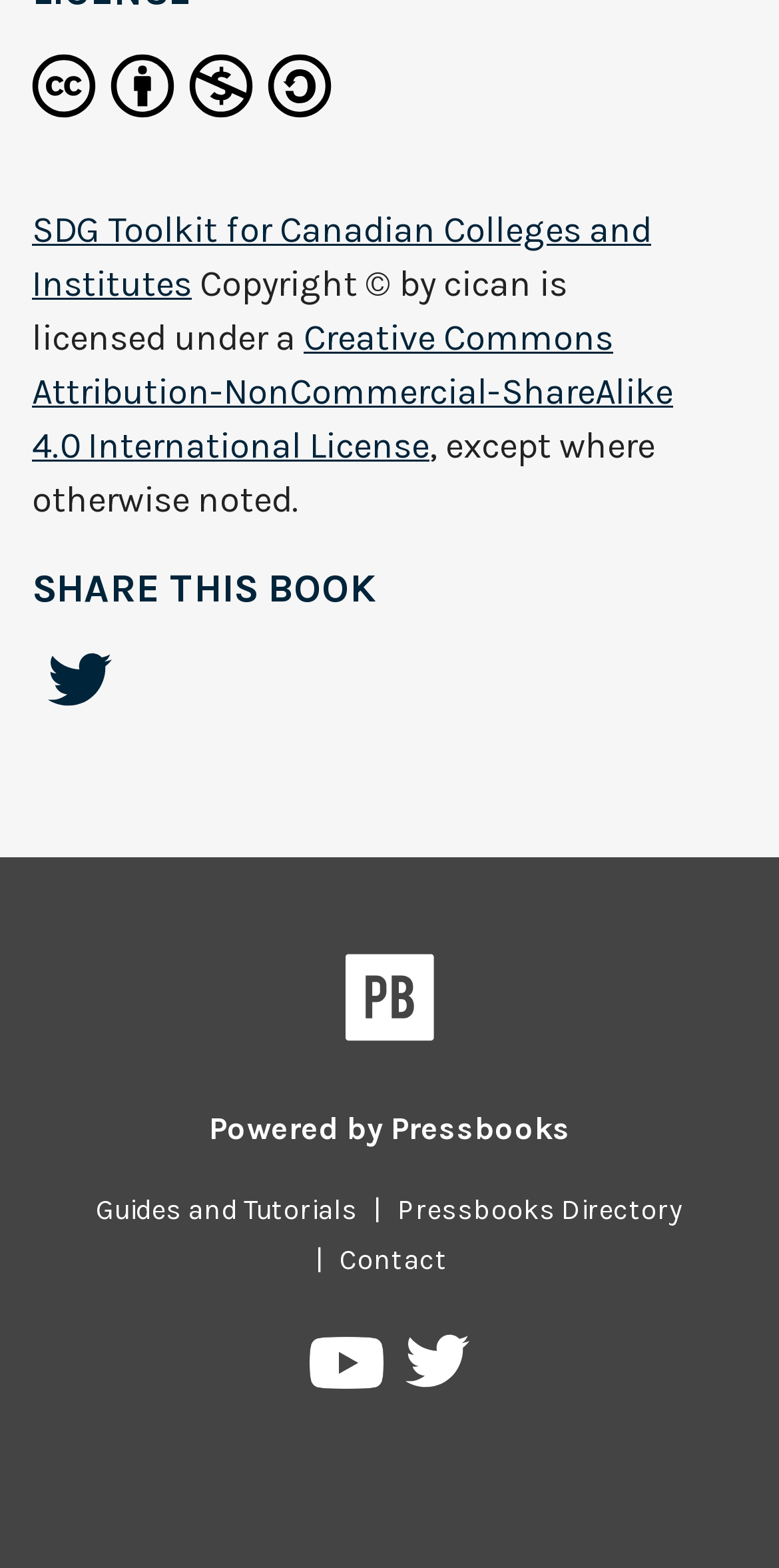Please give a one-word or short phrase response to the following question: 
How many social media links are available?

4